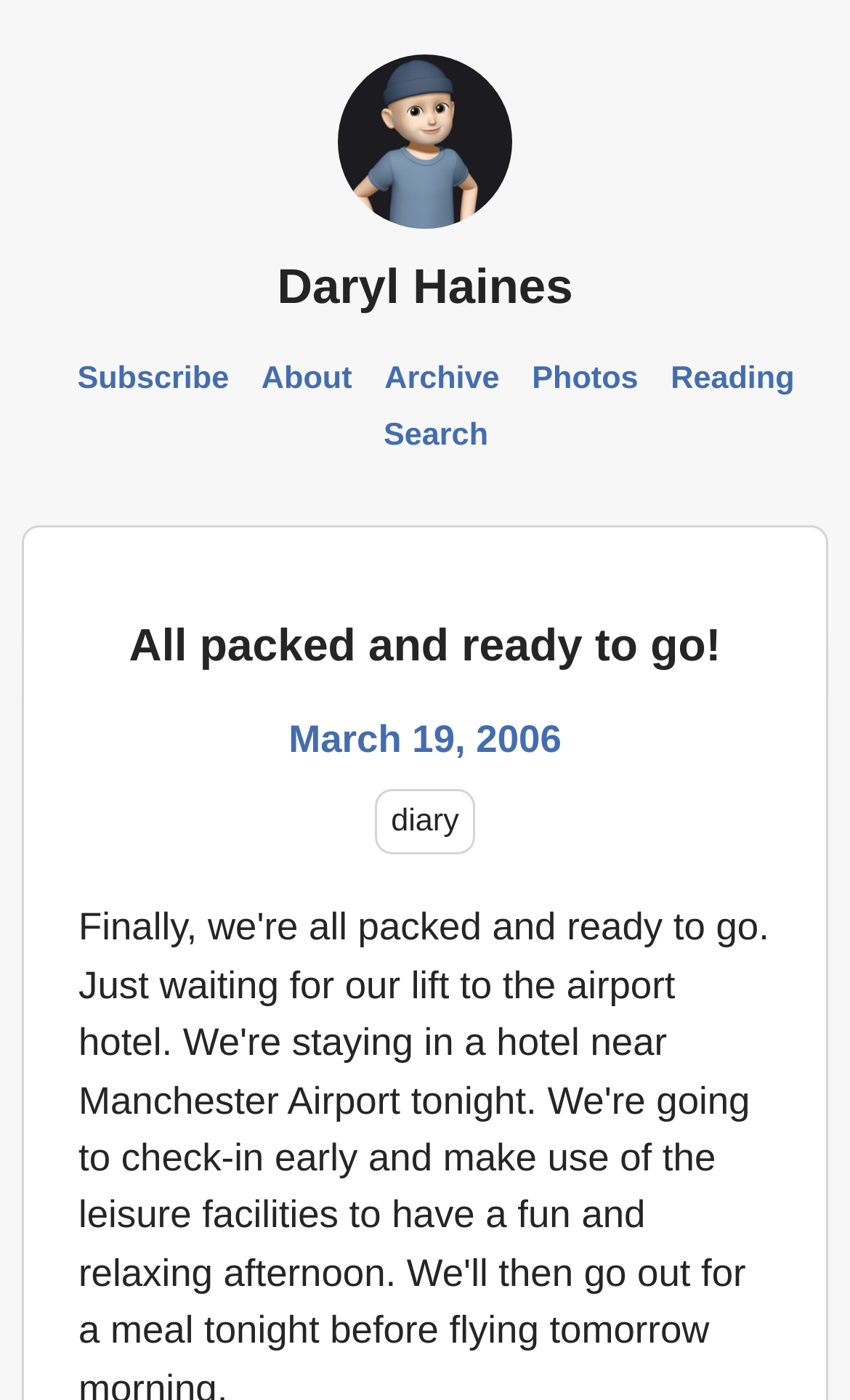Please pinpoint the bounding box coordinates for the region I should click to adhere to this instruction: "search the blog".

[0.438, 0.299, 0.587, 0.324]